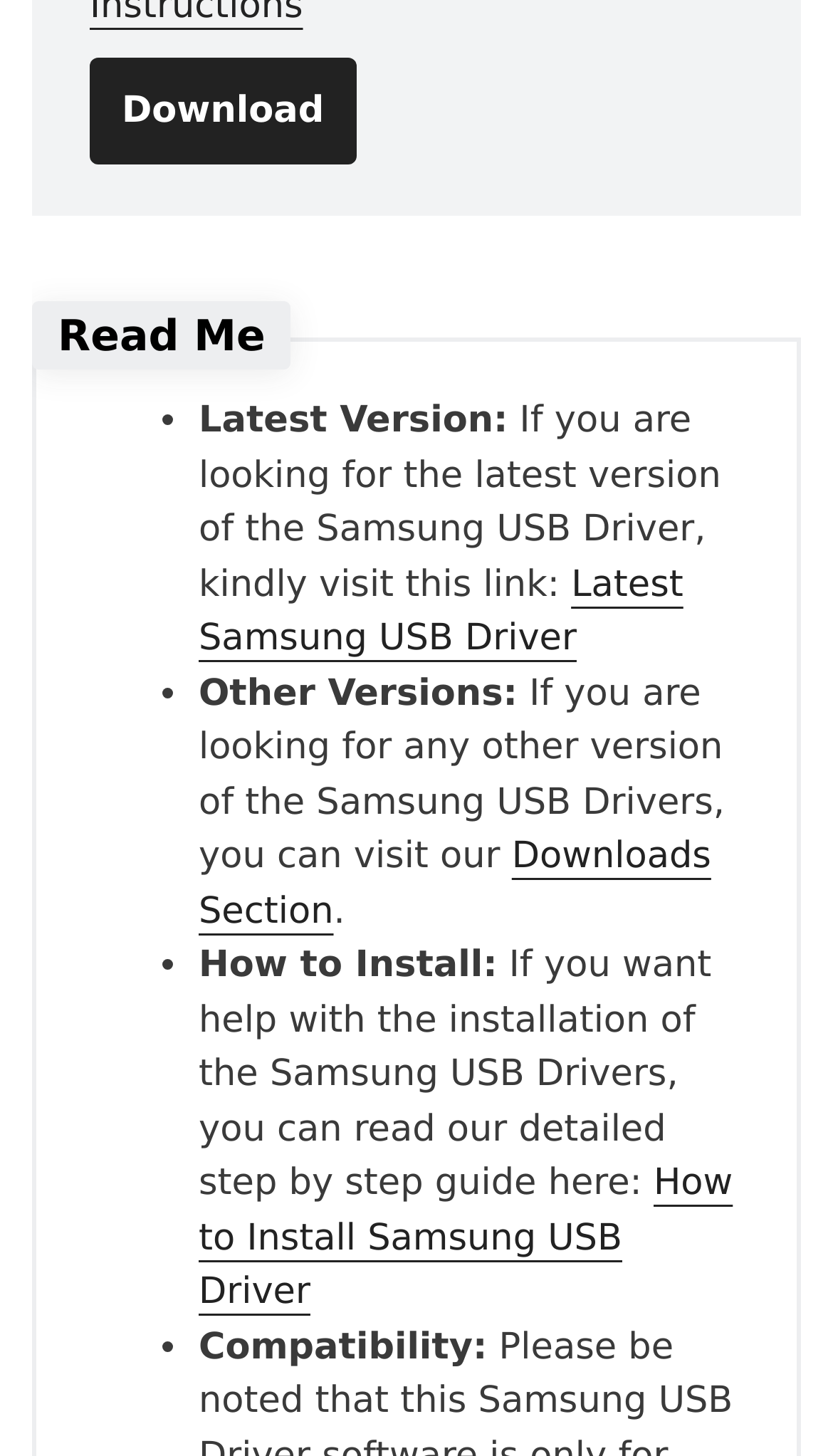How many sections are on the page?
Refer to the image and respond with a one-word or short-phrase answer.

4